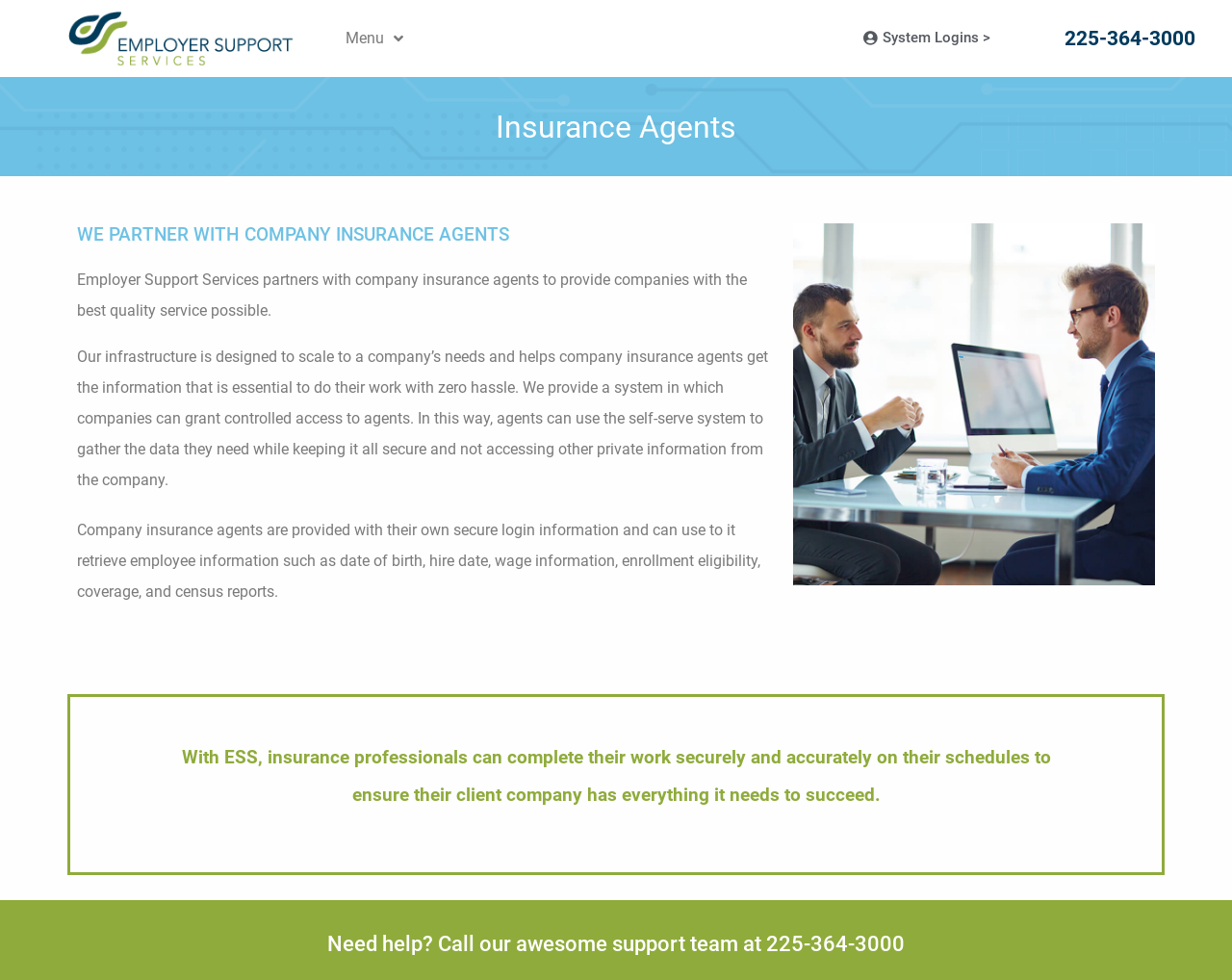Find and provide the bounding box coordinates for the UI element described with: "Menu".

[0.265, 0.017, 0.343, 0.062]